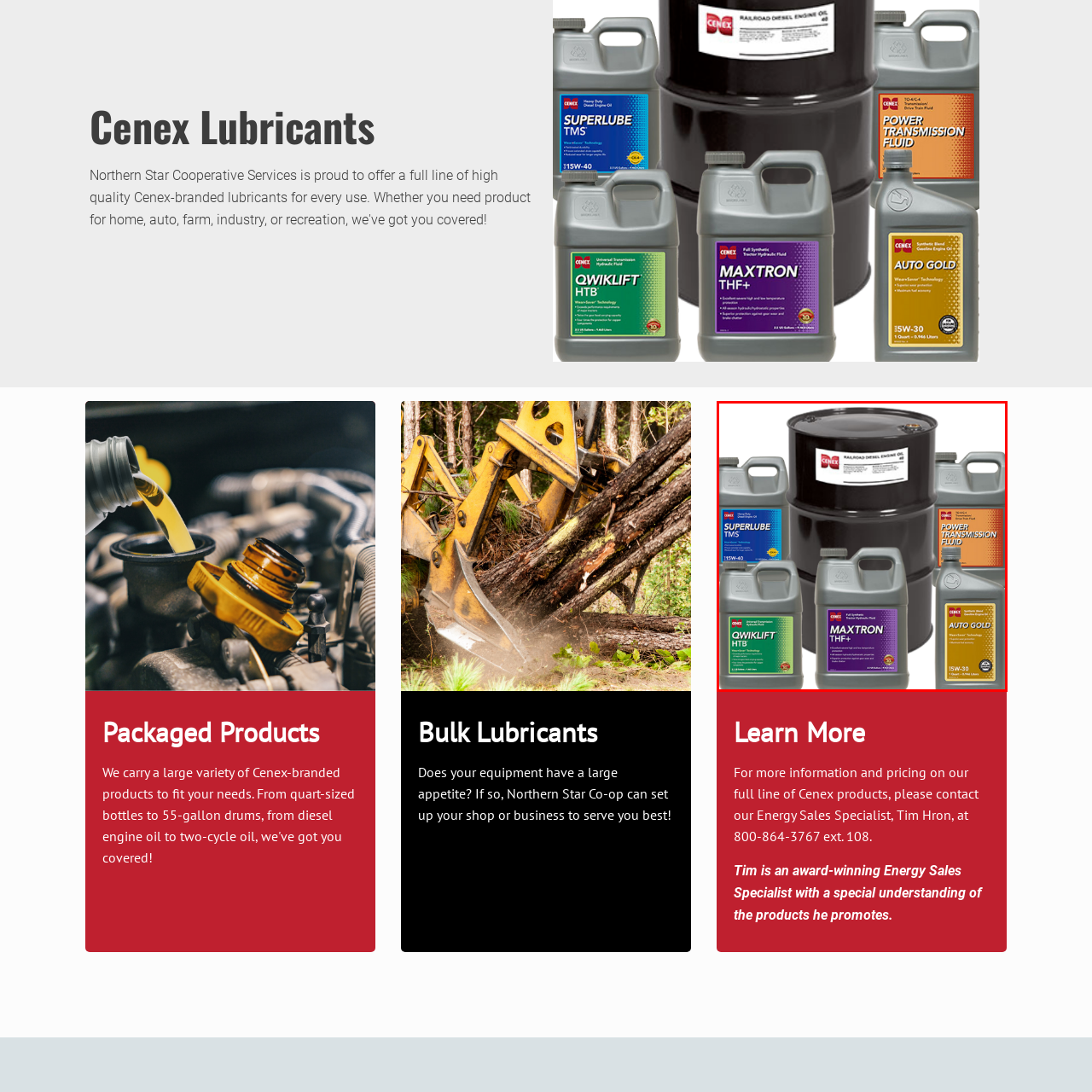Examine the content inside the red boundary in the image and give a detailed response to the following query: How many containers of lubricants and fluids surround the central barrel?

The image showcases a collection of Cenex lubricant products, with the central black barrel being surrounded by five containers of various lubricants and fluids, each displaying vibrant packaging that highlights their specific functions.